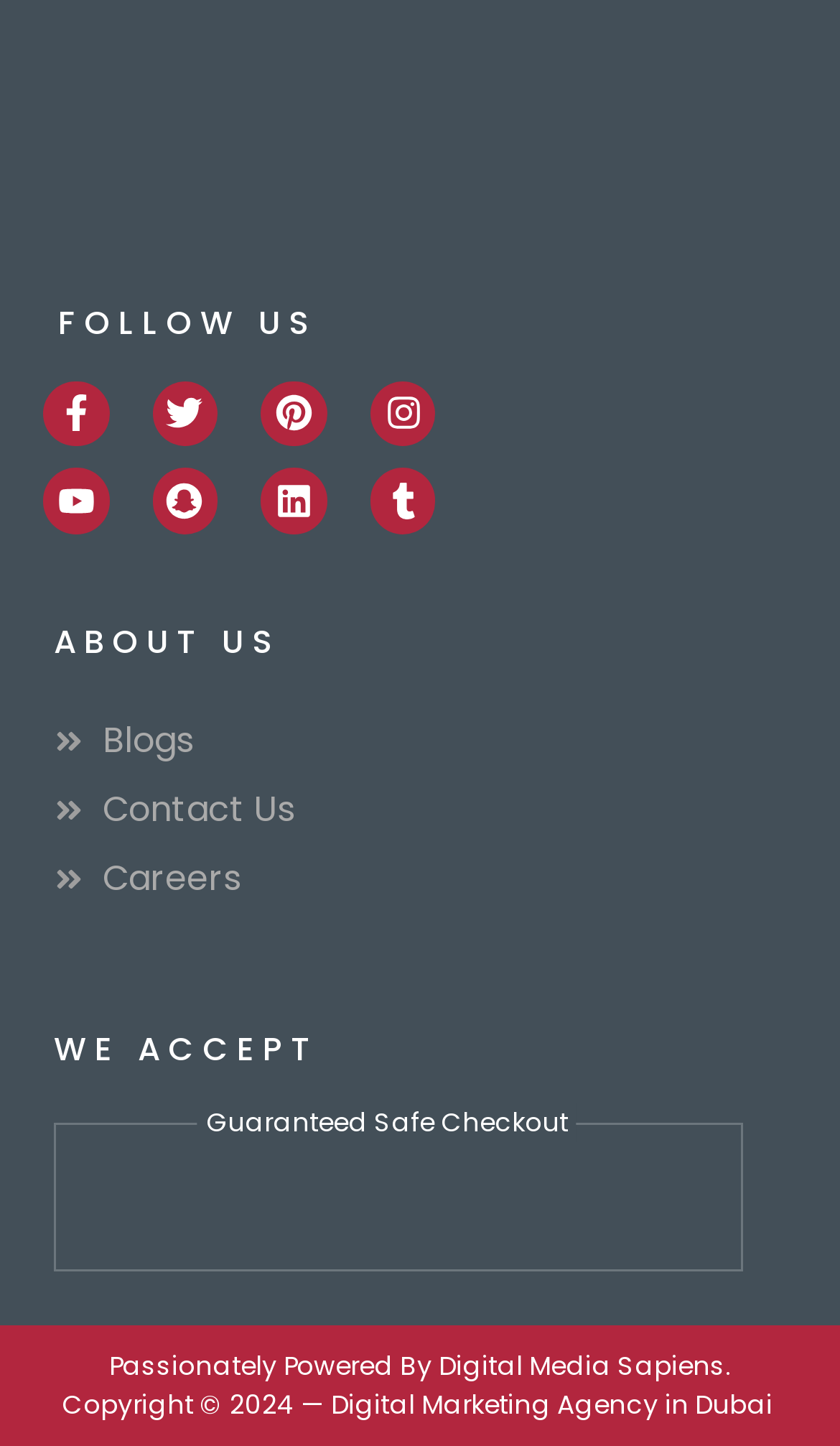Please indicate the bounding box coordinates of the element's region to be clicked to achieve the instruction: "Contact us". Provide the coordinates as four float numbers between 0 and 1, i.e., [left, top, right, bottom].

[0.064, 0.543, 0.936, 0.579]